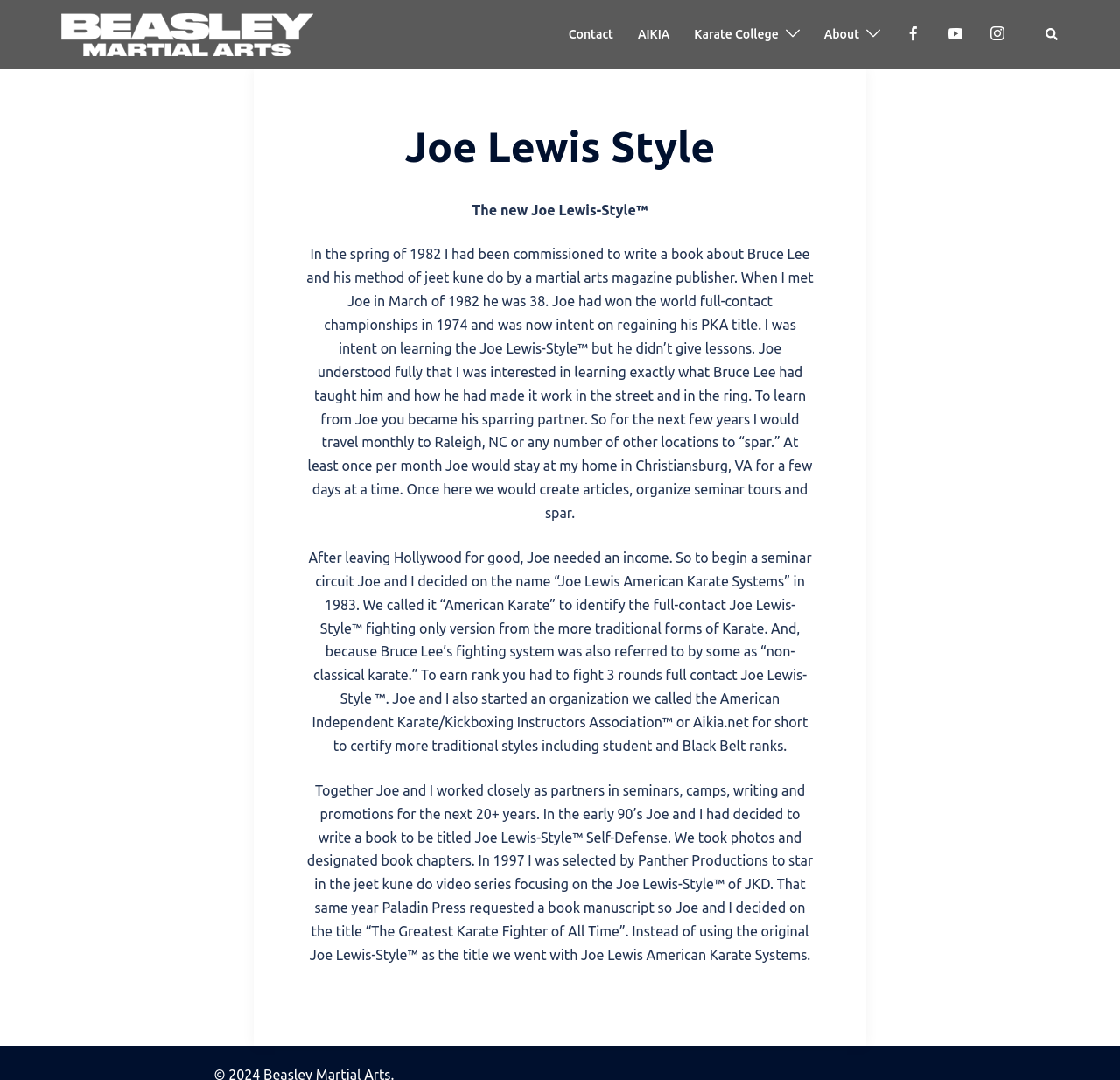Please find the bounding box coordinates of the element that you should click to achieve the following instruction: "Click on the 'Karate College' link". The coordinates should be presented as four float numbers between 0 and 1: [left, top, right, bottom].

[0.62, 0.022, 0.695, 0.042]